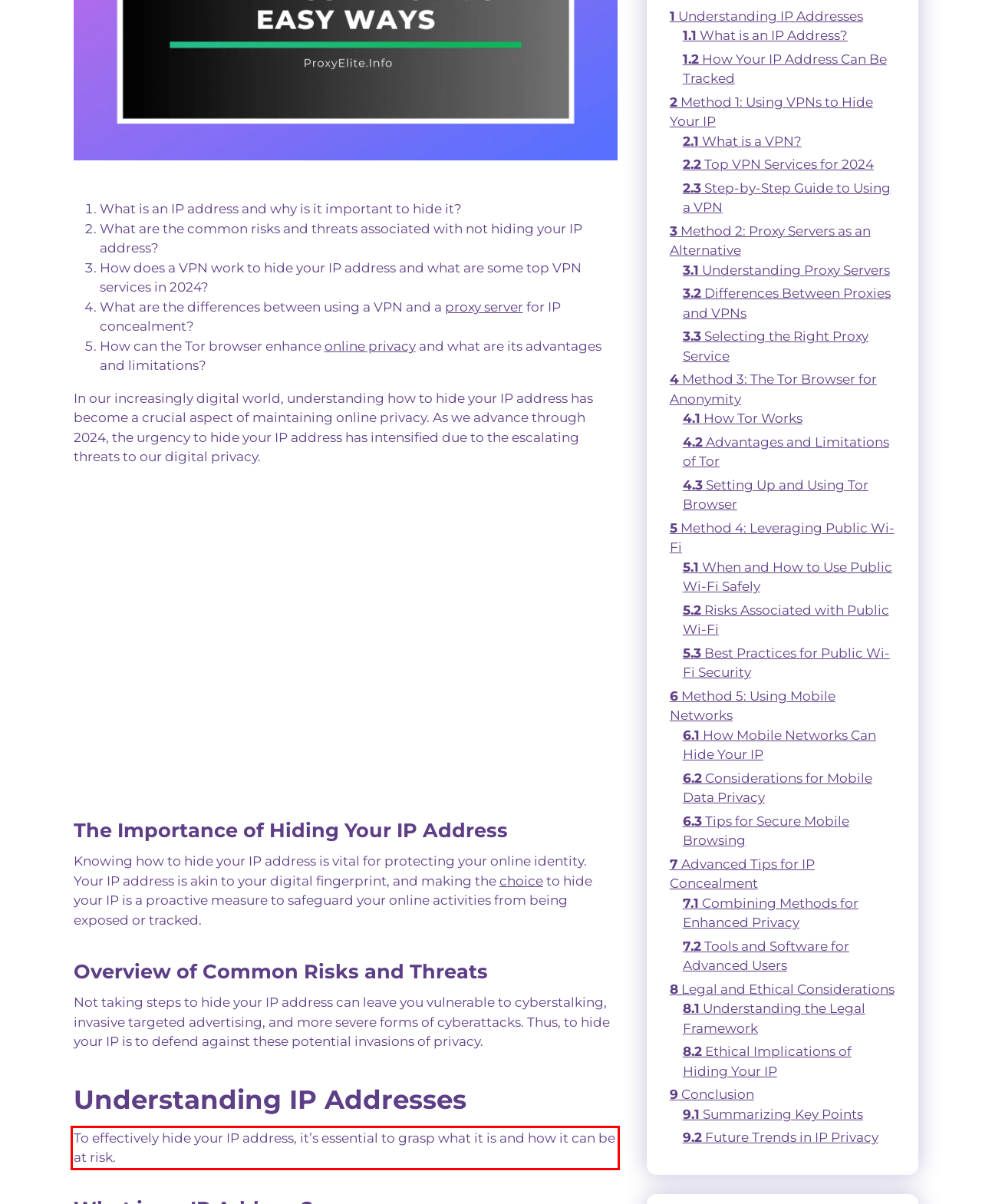You are provided with a screenshot of a webpage containing a red bounding box. Please extract the text enclosed by this red bounding box.

To effectively hide your IP address, it’s essential to grasp what it is and how it can be at risk.